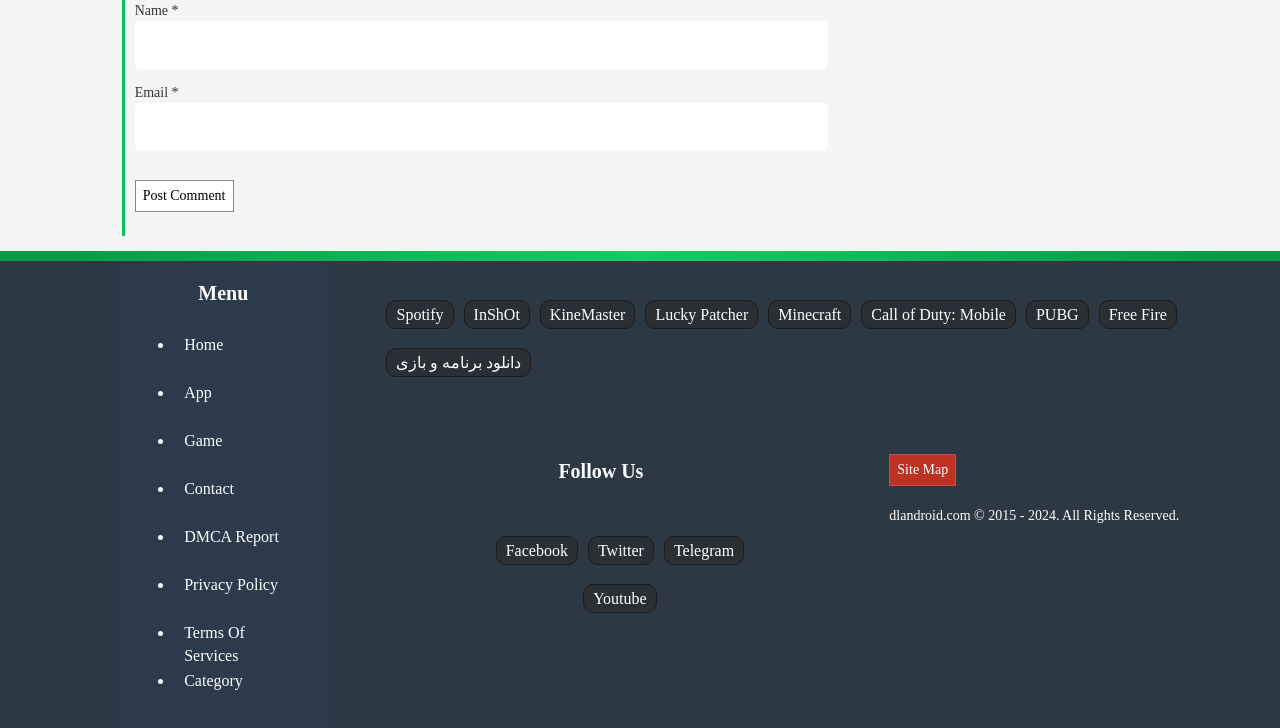Determine the bounding box coordinates of the clickable area required to perform the following instruction: "Read about the author". The coordinates should be represented as four float numbers between 0 and 1: [left, top, right, bottom].

None